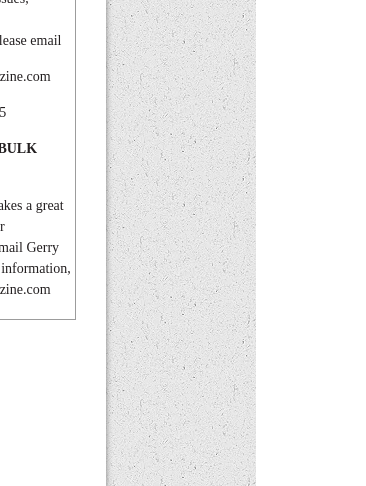What is the mood of the boy in the image?
Please provide a comprehensive answer based on the information in the image.

The caption describes the boy as appearing joyful, indicating that he is in a happy and cheerful state in the image.